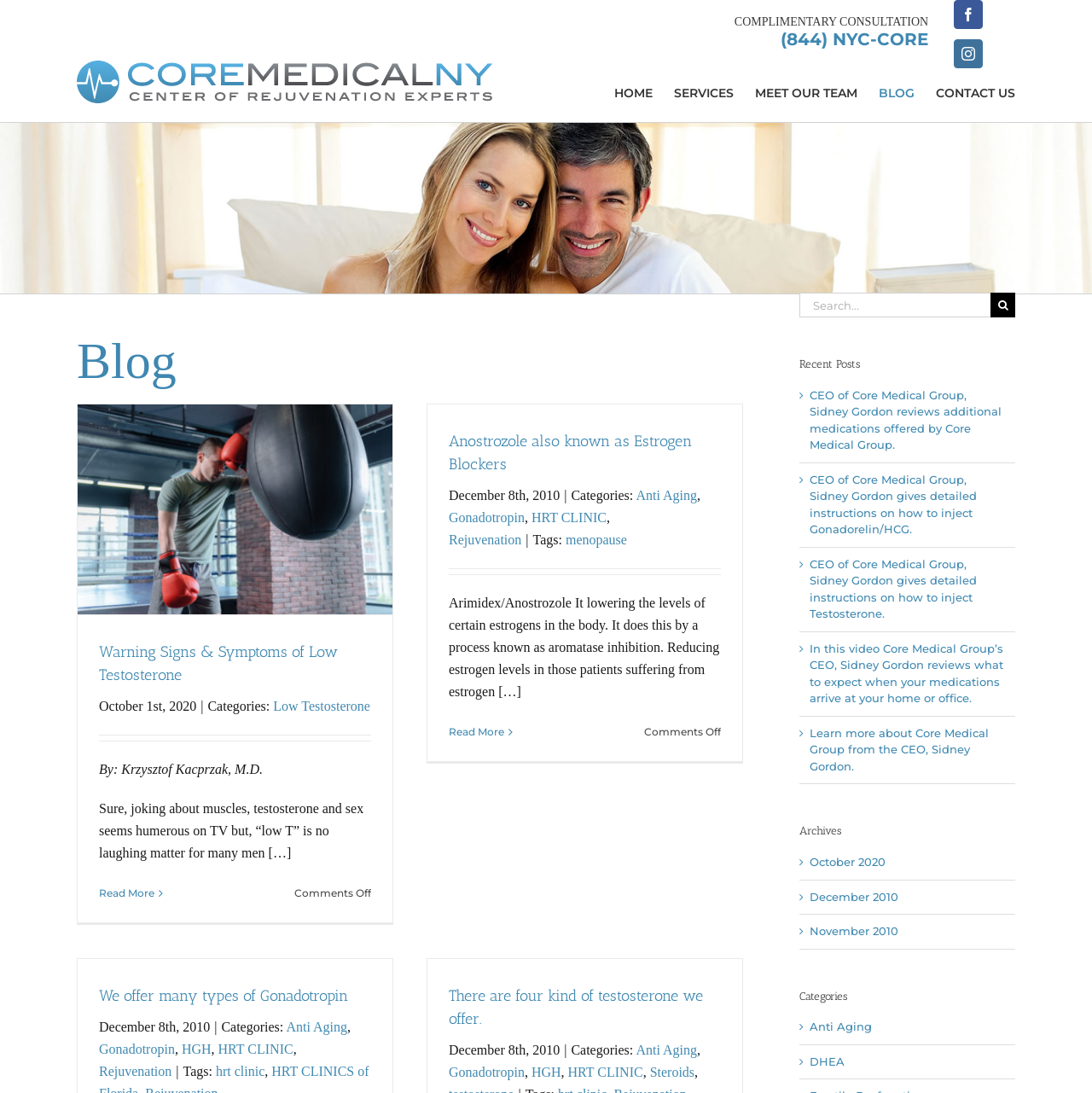Provide a comprehensive description of the webpage.

The webpage is a blog page from Core Medical New York, with a prominent logo at the top left corner. Below the logo, there is a navigation menu with links to 'HOME', 'SERVICES', 'MEET OUR TEAM', 'BLOG', and 'CONTACT US'. 

On the top right corner, there are social media links to Facebook and Instagram. Above the blog articles, there is a heading that reads 'Blog'. 

The page features three blog articles. The first article is titled 'Warning Signs & Symptoms of Low Testosterone' and has a link to read more. It also displays the date 'October 1st, 2020', categories, and the author's name, 'Krzysztof Kacprzak, M.D.'. 

The second article is titled 'Anostrozole also known as Estrogen Blockers' and has a link to read more. It displays the date 'December 8th, 2010', categories, and tags. 

The third article is divided into three sections. The first section is titled 'We offer many types of Gonadotropin', the second section is titled 'There are four kind of testosterone we offer.', and both have links to read more. They display the date 'December 8th, 2010', categories, and tags.

At the bottom of the page, there is a search bar with a button to search for specific content.